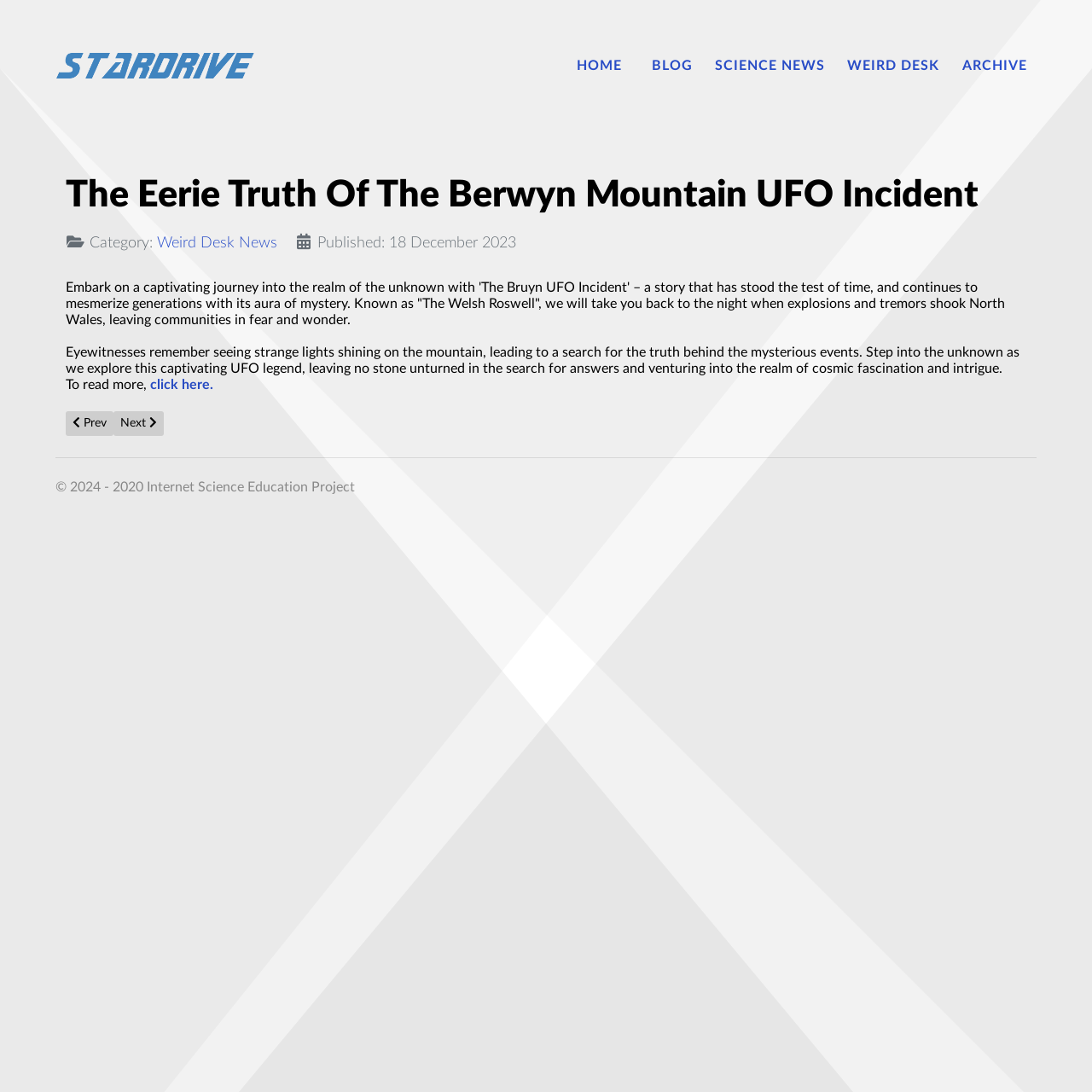Identify the bounding box for the described UI element. Provide the coordinates in (top-left x, top-left y, bottom-right x, bottom-right y) format with values ranging from 0 to 1: istanbul depo kiralama

[0.596, 0.001, 0.719, 0.013]